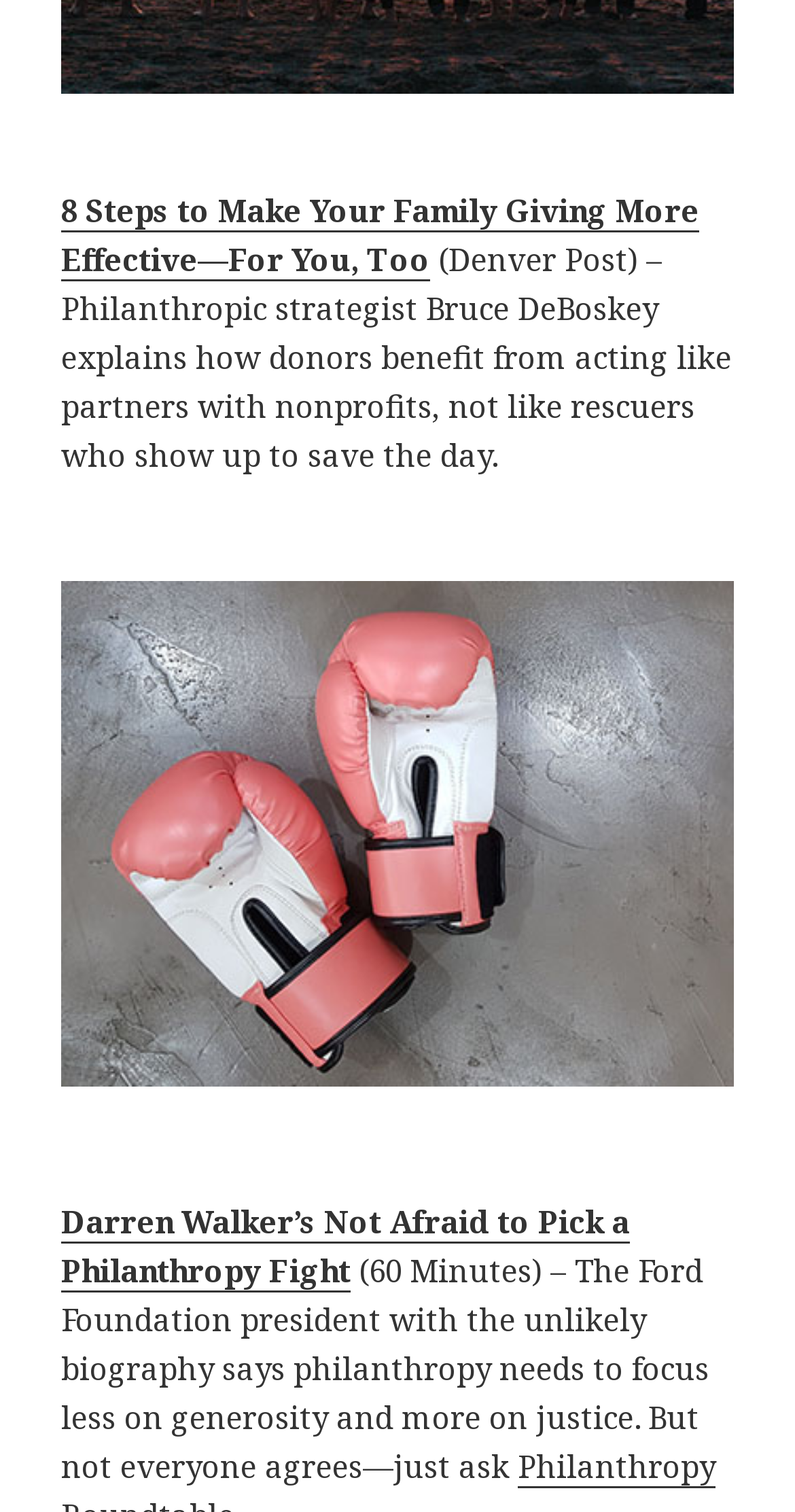Who is the president of the Ford Foundation?
Please give a detailed answer to the question using the information shown in the image.

The text '(60 Minutes) – The Ford Foundation president with the unlikely biography...' mentions Darren Walker as the president of the Ford Foundation.